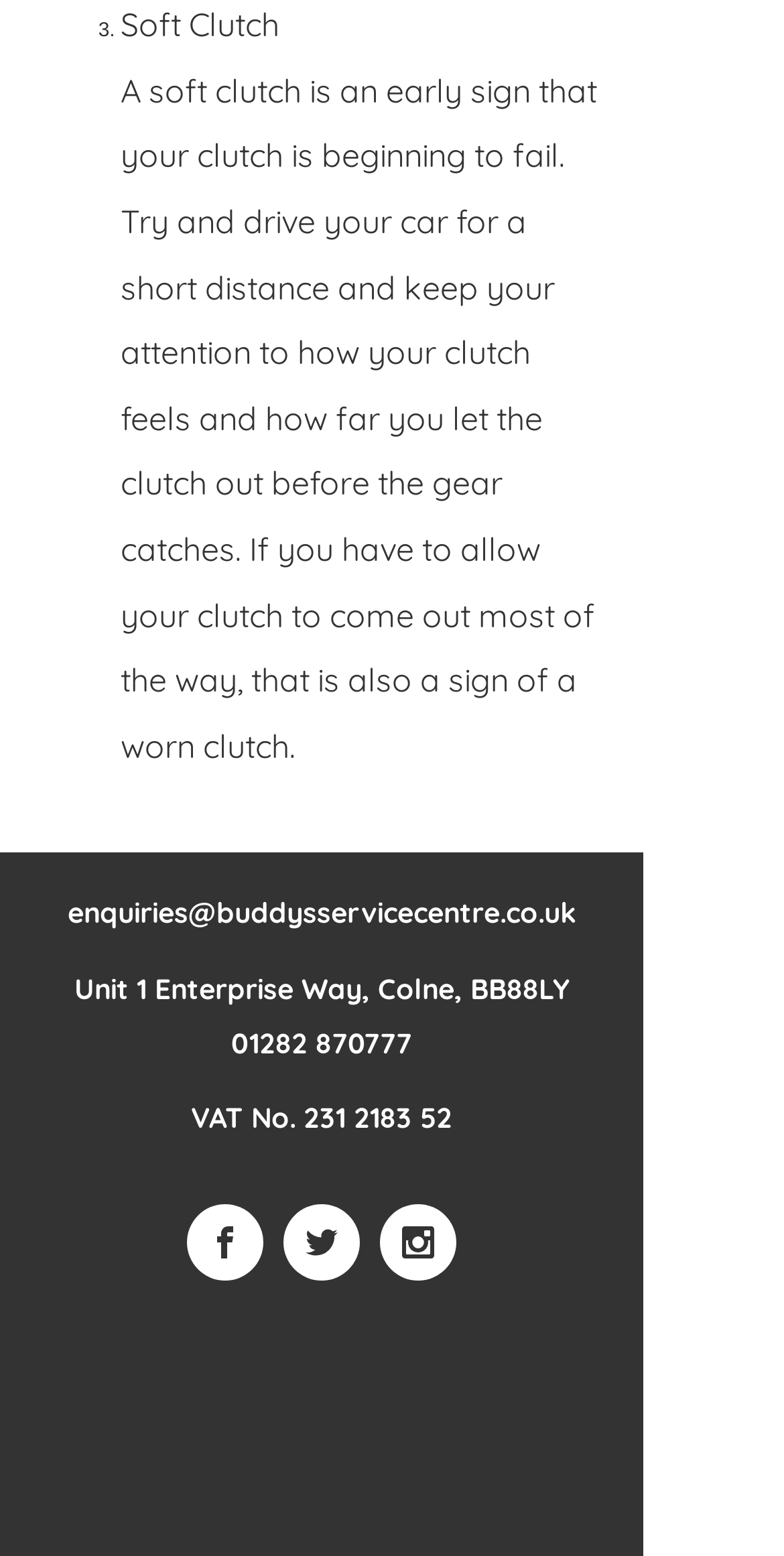Predict the bounding box of the UI element that fits this description: "Dolaşım menüsü".

None